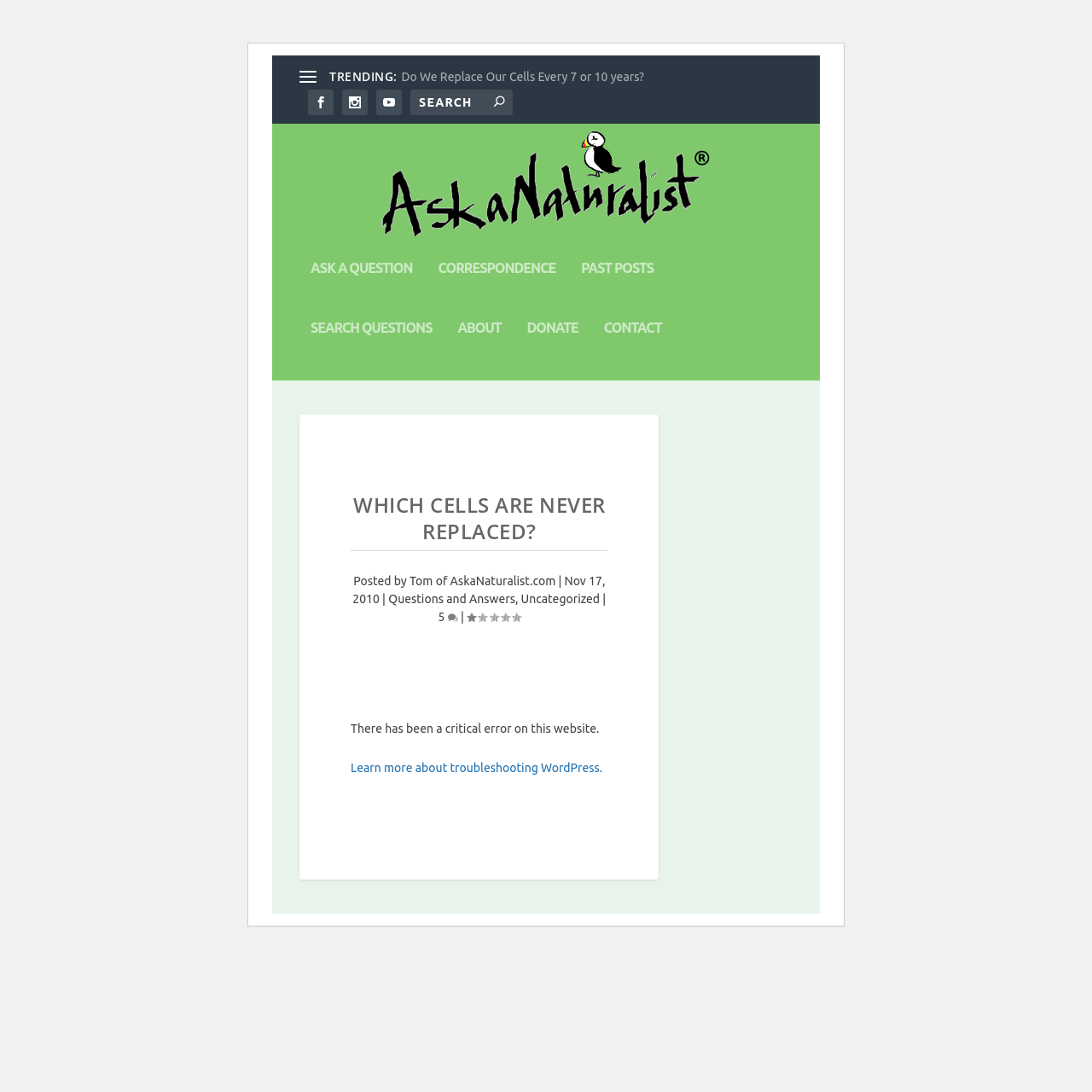Determine the bounding box coordinates of the region to click in order to accomplish the following instruction: "Search for something". Provide the coordinates as four float numbers between 0 and 1, specifically [left, top, right, bottom].

[0.376, 0.082, 0.47, 0.105]